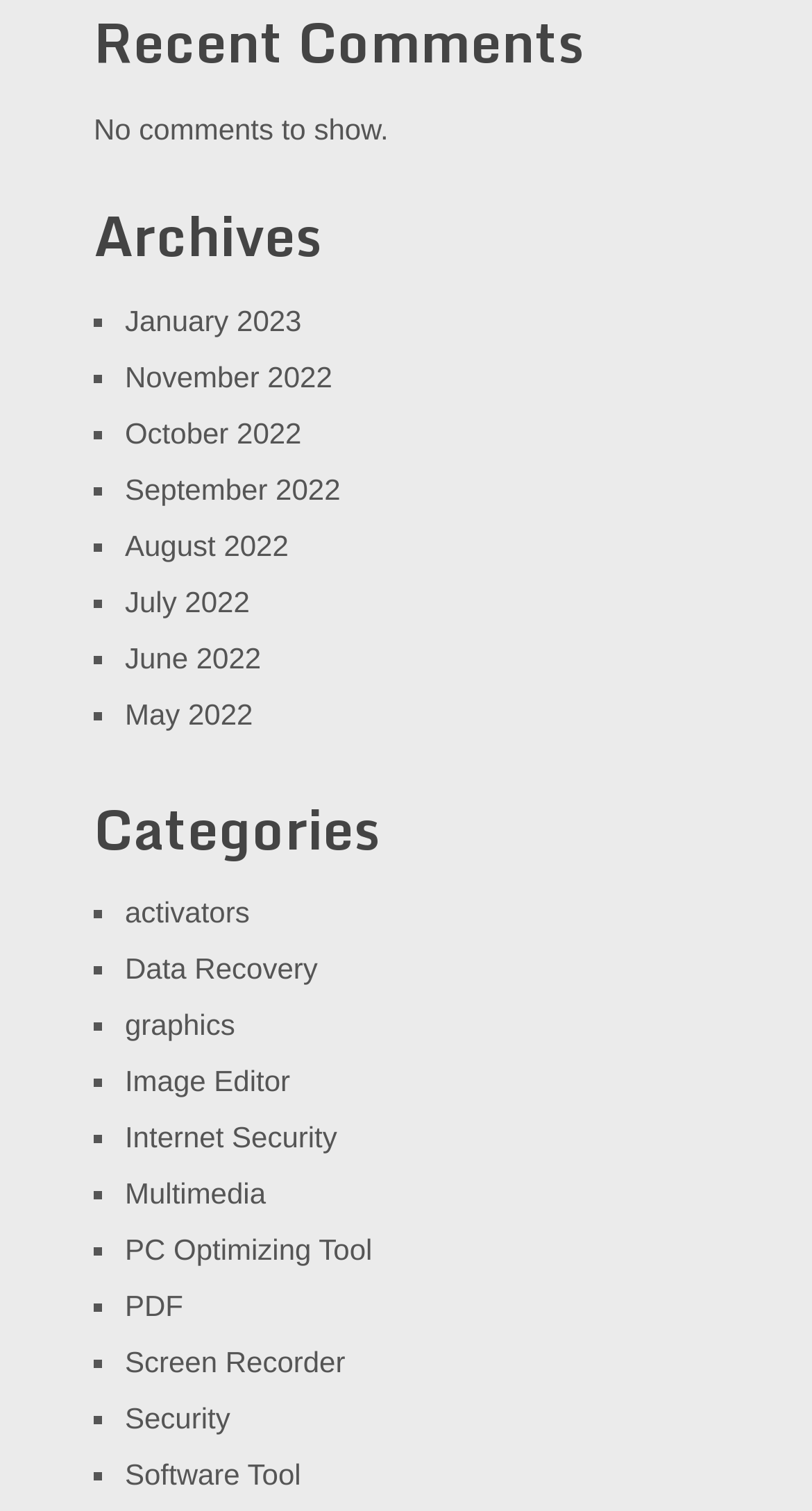Kindly determine the bounding box coordinates for the area that needs to be clicked to execute this instruction: "Go to January 2023 archives".

[0.154, 0.201, 0.371, 0.223]